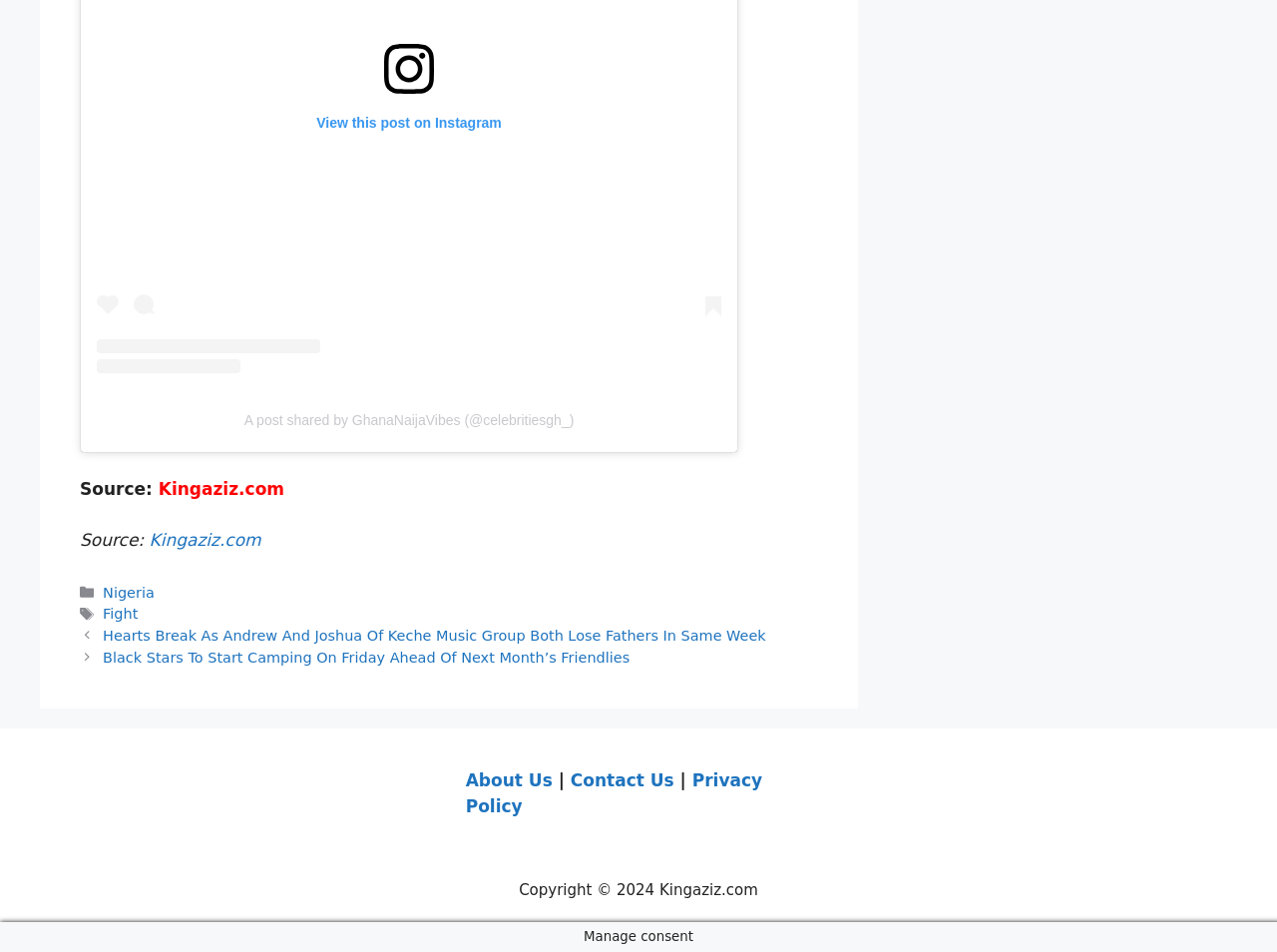Determine the bounding box coordinates of the clickable element to complete this instruction: "View post about Andrew and Joshua of Keche Music Group". Provide the coordinates in the format of four float numbers between 0 and 1, [left, top, right, bottom].

[0.081, 0.659, 0.6, 0.676]